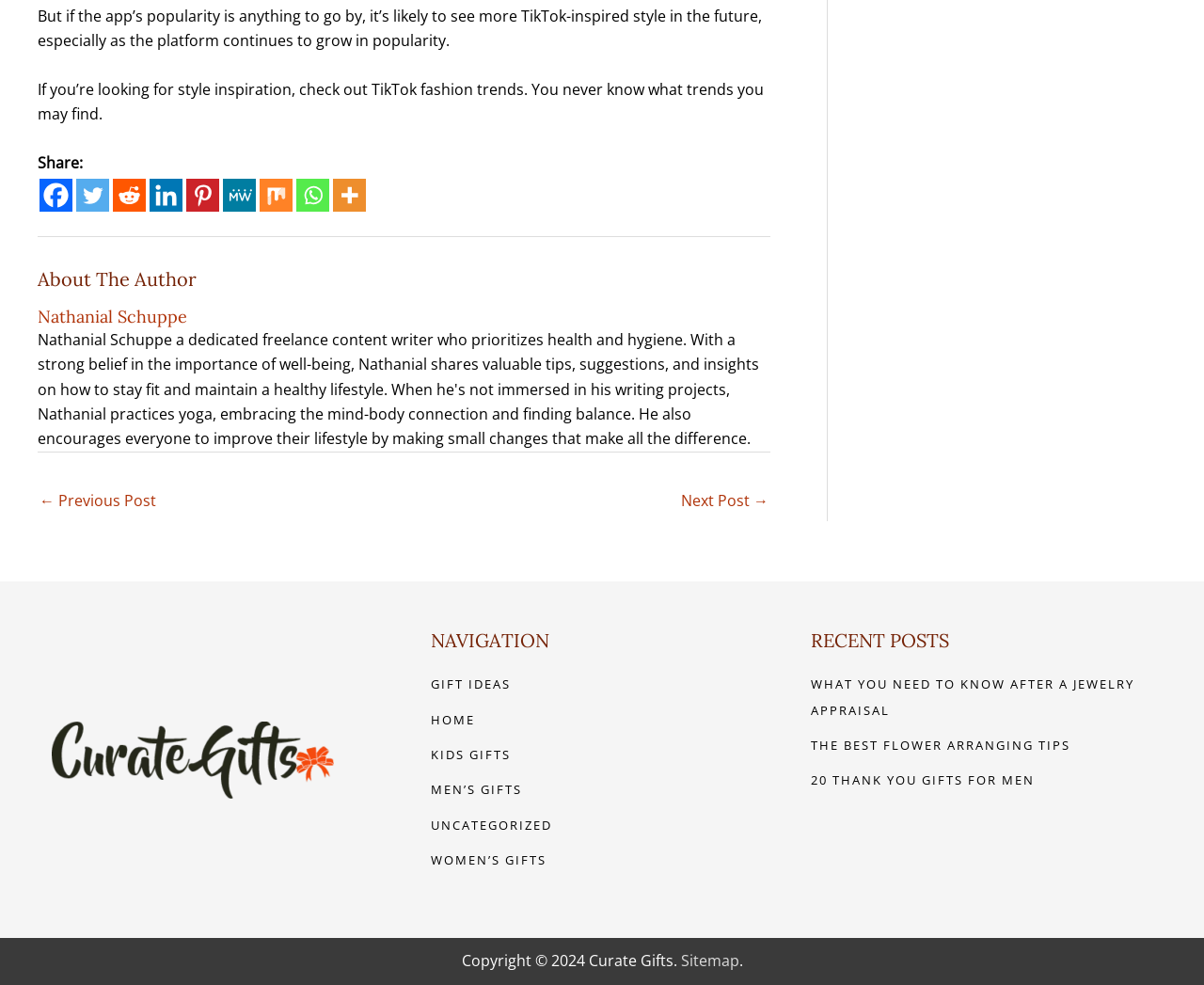Please predict the bounding box coordinates (top-left x, top-left y, bottom-right x, bottom-right y) for the UI element in the screenshot that fits the description: The Best Flower Arranging Tips

[0.673, 0.748, 0.889, 0.765]